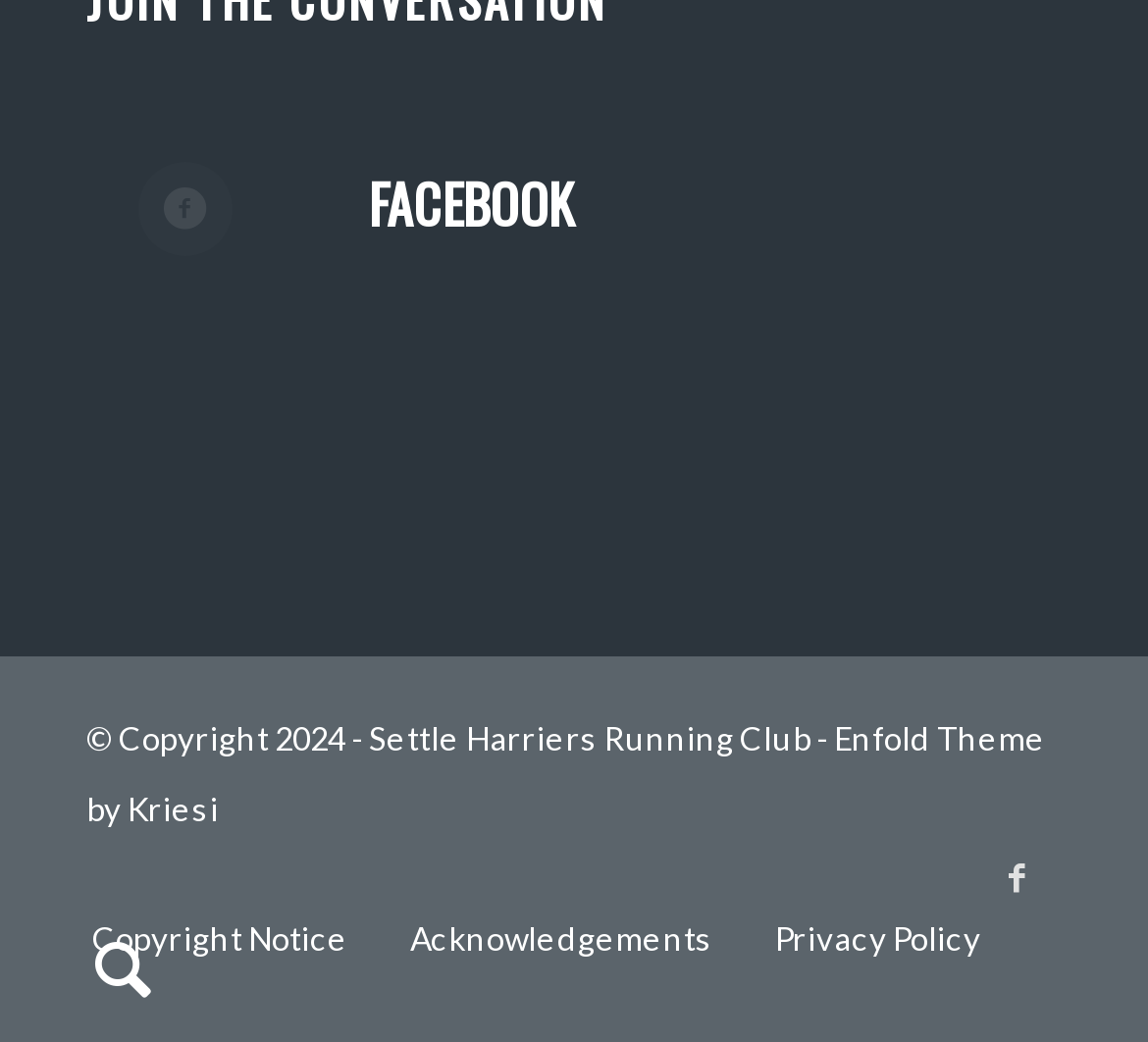Find the UI element described as: "Acknowledgements" and predict its bounding box coordinates. Ensure the coordinates are four float numbers between 0 and 1, [left, top, right, bottom].

[0.357, 0.882, 0.621, 0.919]